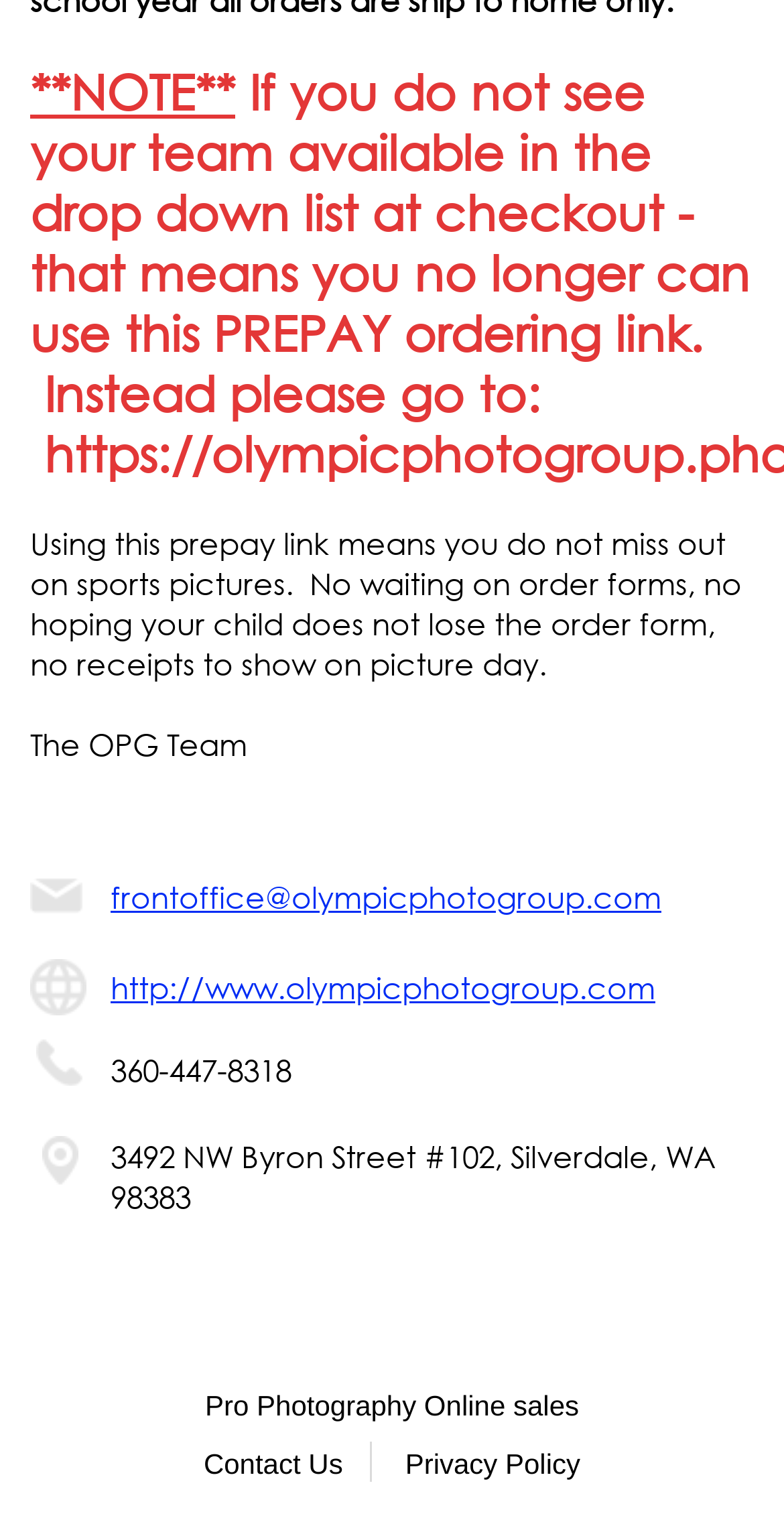Respond to the question with just a single word or phrase: 
How can you contact the OPG Team?

Email or phone